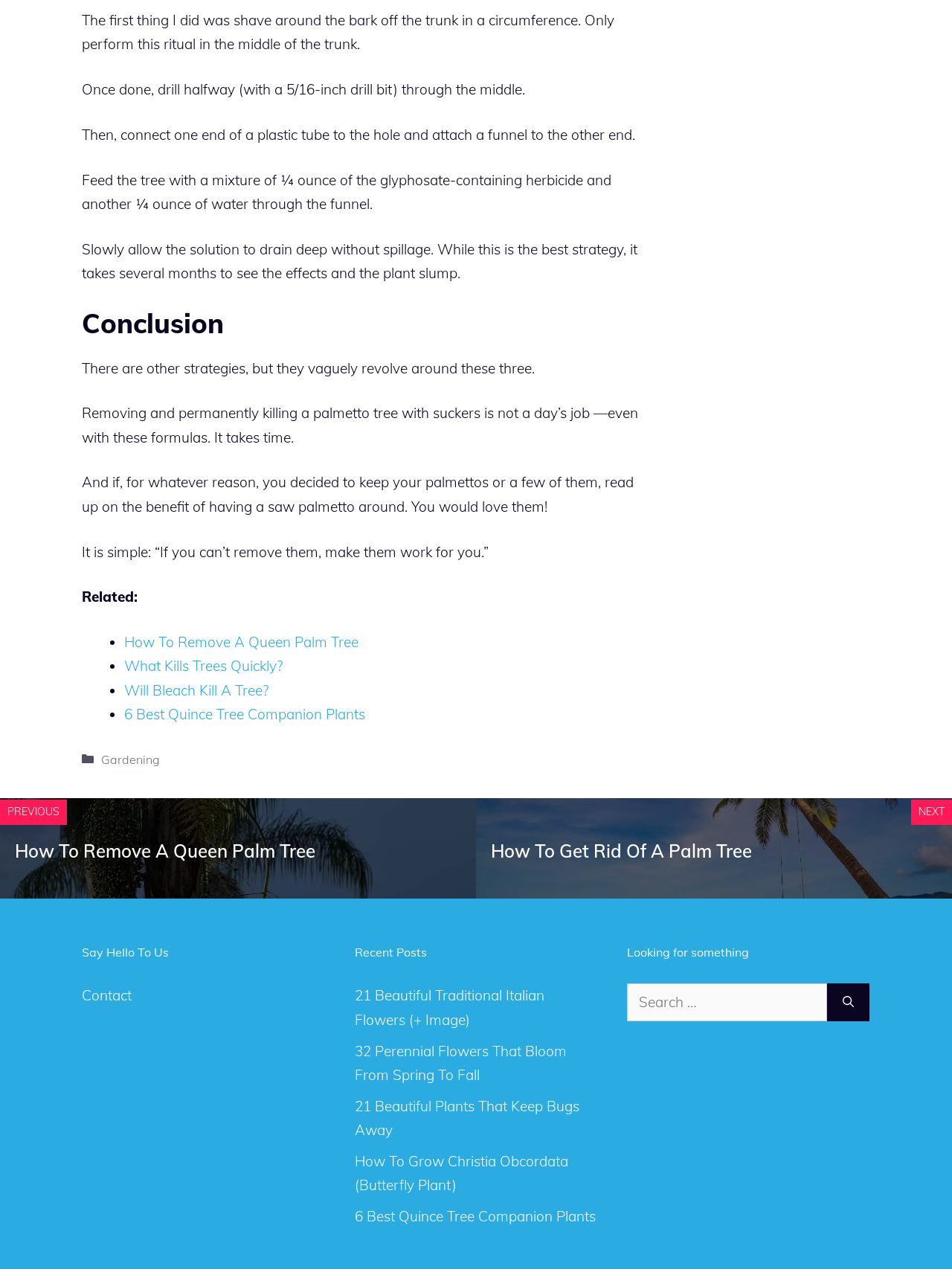What is the category of the article?
Analyze the image and deliver a detailed answer to the question.

The article is categorized under 'Gardening' as indicated by the link in the footer section of the webpage.